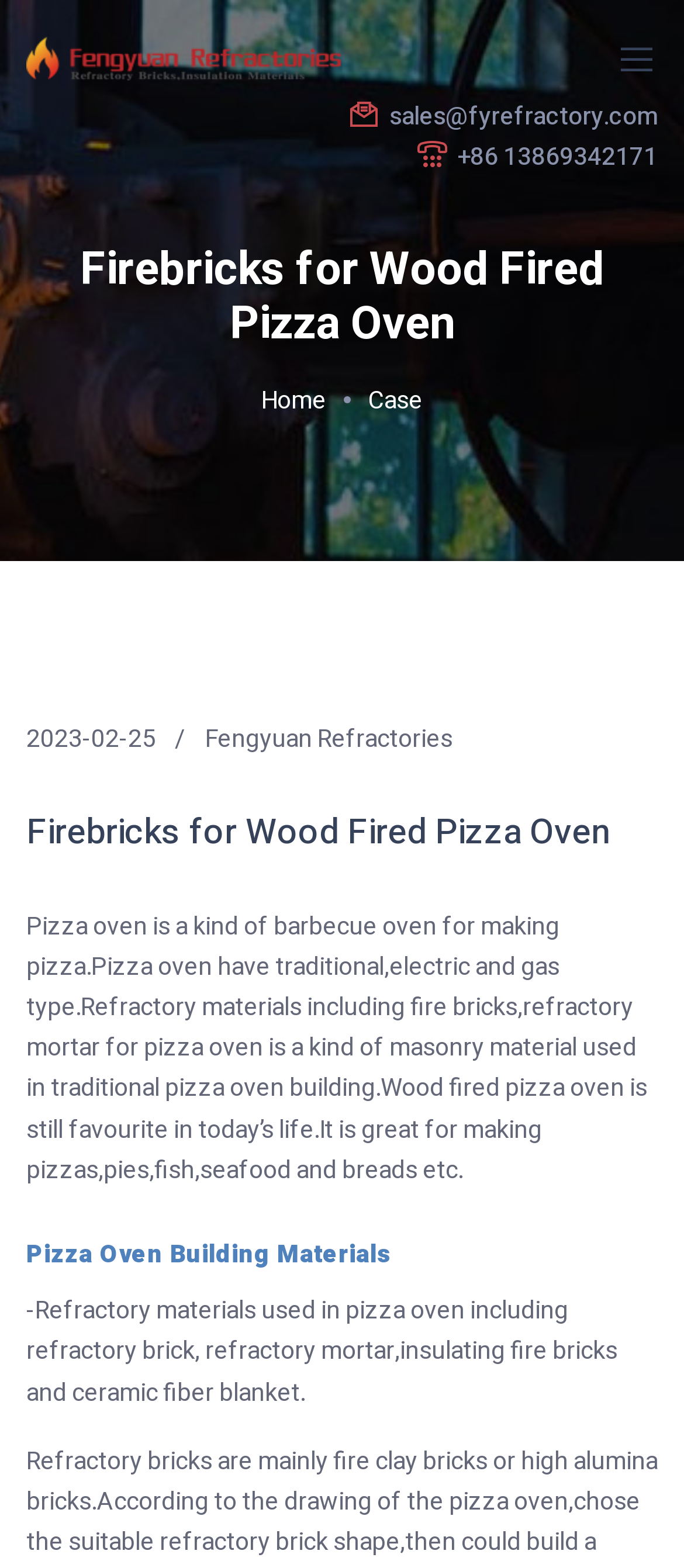Answer the following in one word or a short phrase: 
What is the contact email?

sales@fyrefractory.com